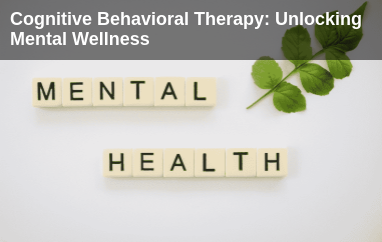Could you please study the image and provide a detailed answer to the question:
What is the significance of the green leaf?

The caption explains that the fresh green leaf accompanying the letter tiles emphasizes a connection to nature and growth in the context of mental health, implying that the leaf represents a symbol of renewal and development.